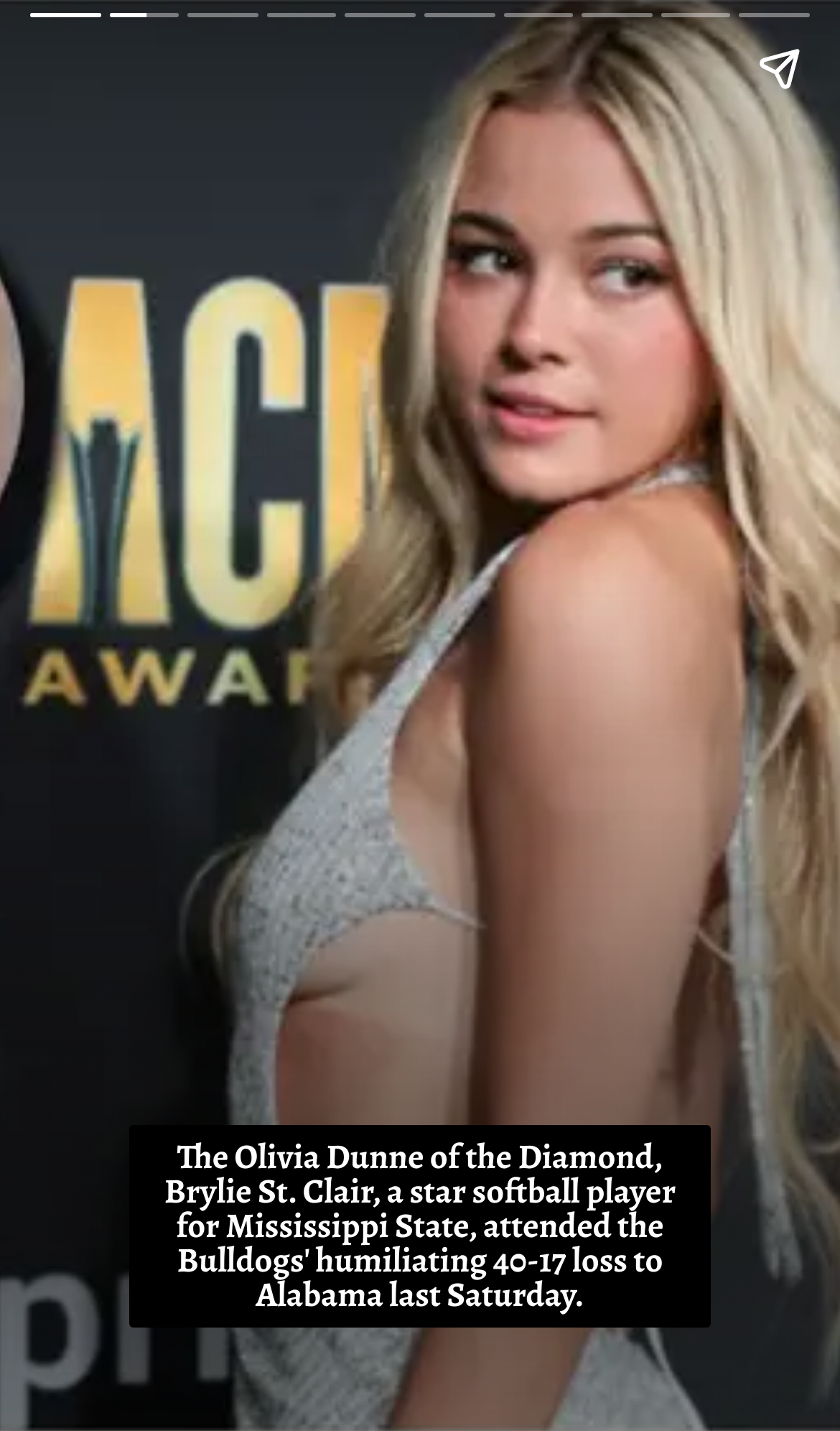Identify the bounding box coordinates for the UI element described by the following text: "aria-label="Next page"". Provide the coordinates as four float numbers between 0 and 1, in the format [left, top, right, bottom].

[0.923, 0.113, 1.0, 0.887]